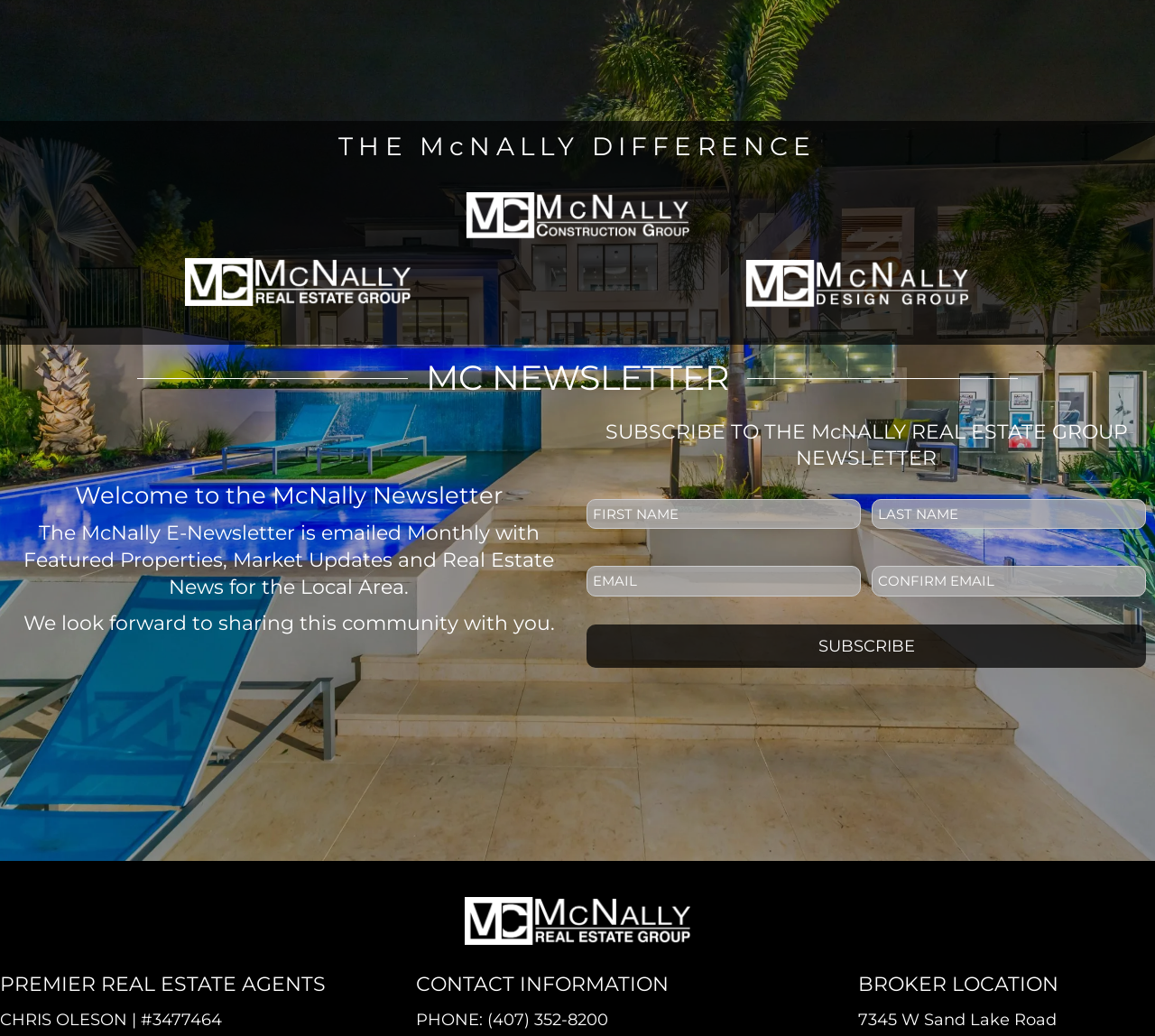Please indicate the bounding box coordinates of the element's region to be clicked to achieve the instruction: "View the McNally Real Estate Group logo". Provide the coordinates as four float numbers between 0 and 1, i.e., [left, top, right, bottom].

[0.402, 0.866, 0.598, 0.912]